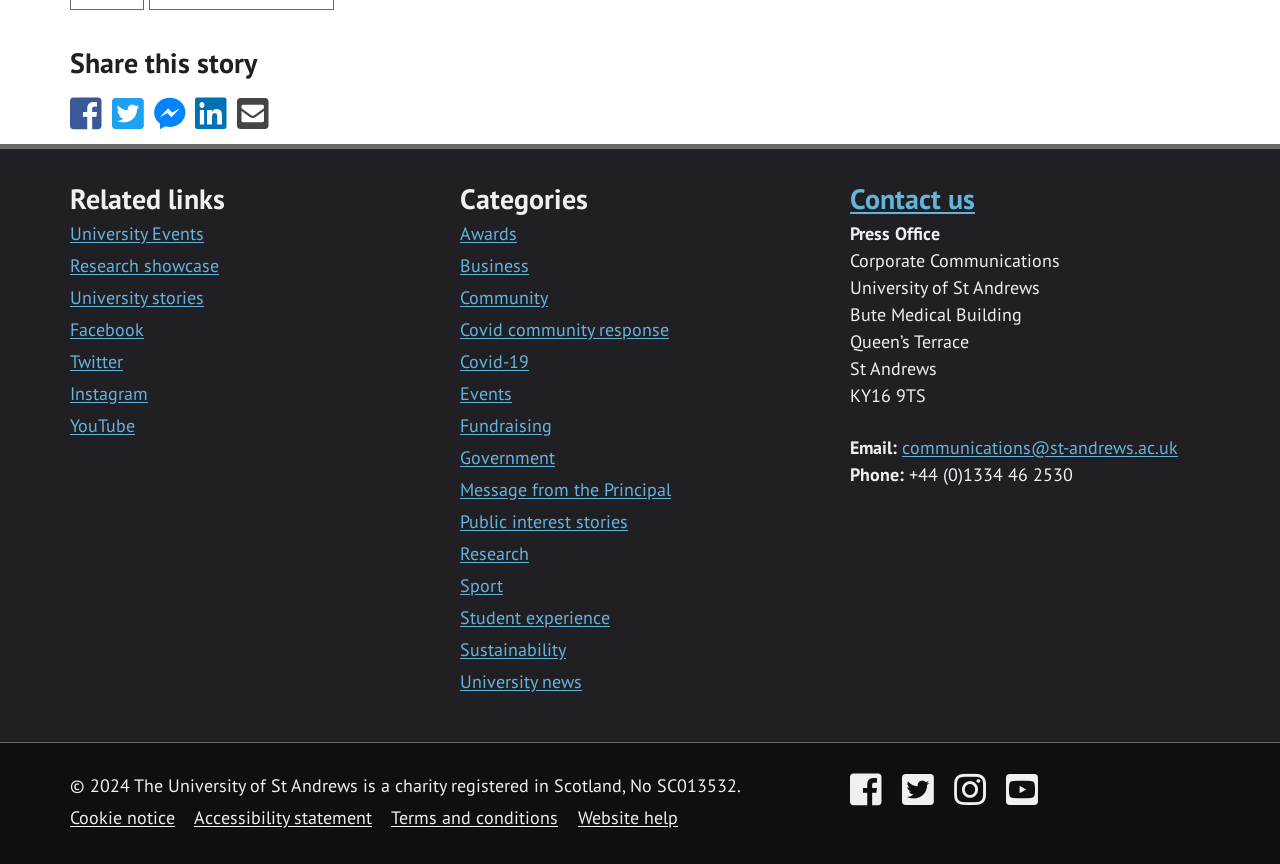Please identify the bounding box coordinates of the element's region that should be clicked to execute the following instruction: "Enter your name". The bounding box coordinates must be four float numbers between 0 and 1, i.e., [left, top, right, bottom].

None